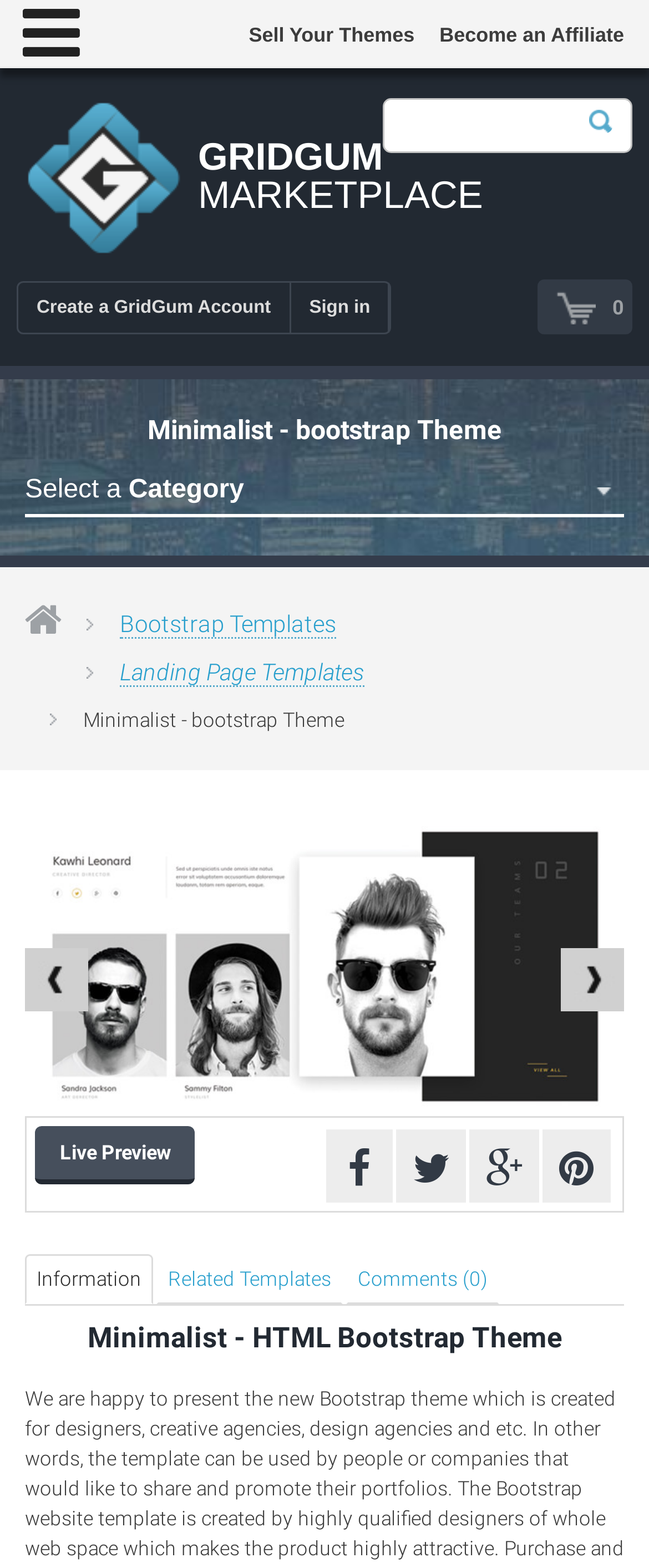Using the details in the image, give a detailed response to the question below:
How many categories are available?

There are multiple categories available, which can be seen in the middle section of the webpage. The categories include Astrology Themes, Blog Themes, Cafe Restaurant Theme, and many more.